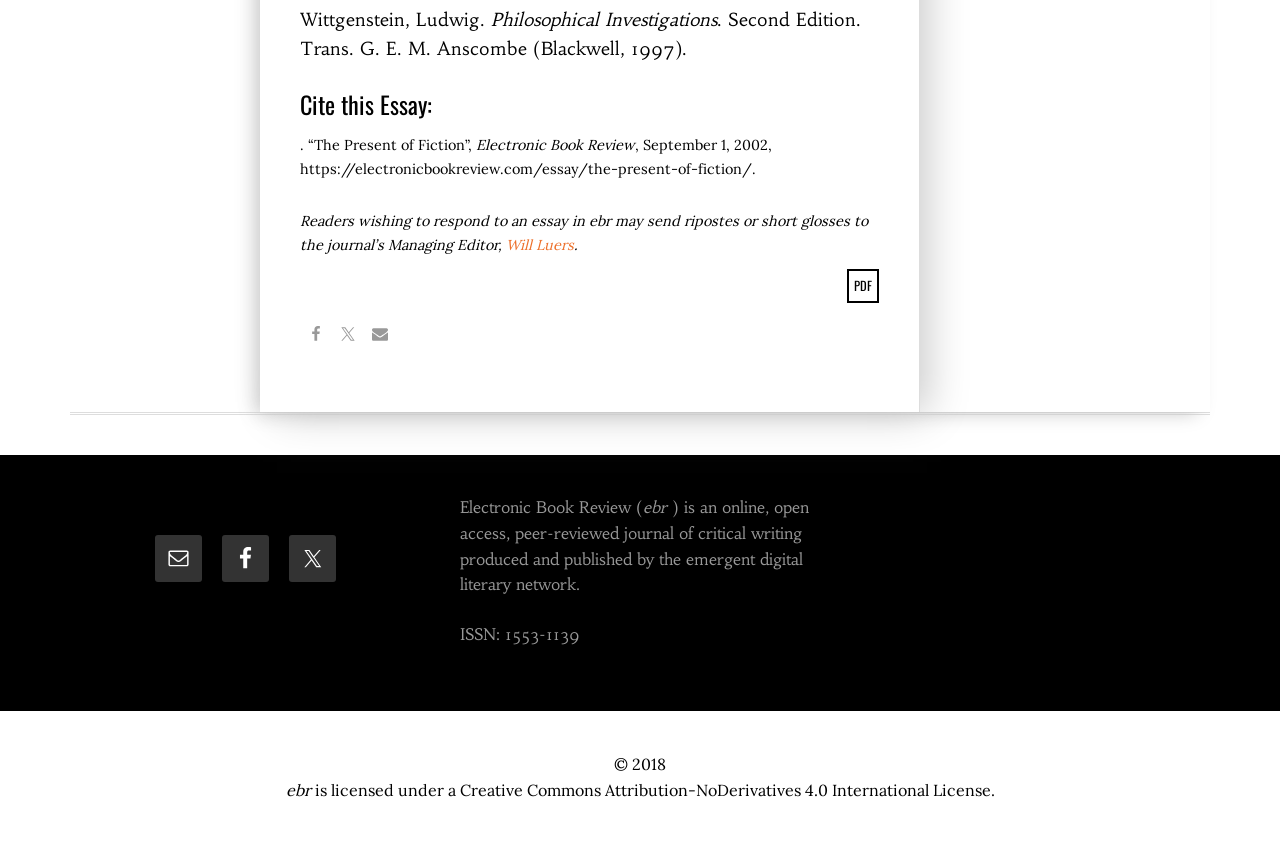What is the license under which ebr is licensed?
Please respond to the question with as much detail as possible.

The answer can be found in the link element with the text 'Creative Commons Attribution-NoDerivatives 4.0 International License.' which is located at the bottom of the webpage, indicating that ebr is licensed under the Creative Commons Attribution-NoDerivatives 4.0 International License.